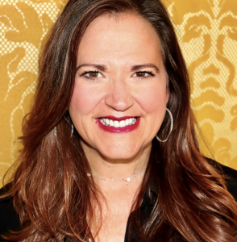What is the woman's profession?
Could you answer the question in a detailed manner, providing as much information as possible?

The caption describes the woman as a 'leader in personal development', which suggests that her profession is related to personal development, and she teaches courses on enhancing leadership skills, emotional intelligence, and empathy.